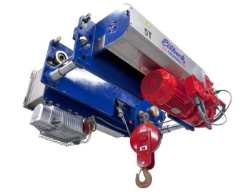Give an in-depth summary of the scene depicted in the image.

The image showcases an Australian Ex-Proof Hoist, a specialized lifting device engineered for safety and reliability in hazardous environments. Its robust construction features a prominently visible red motor, which is an essential component that drives the hoist. The design emphasizes explosion protection, making it suitable for industries dealing with flammable materials. The hoist also includes a heavy-duty hook, designed for securely lifting heavy loads while minimizing the risk of failure. This equipment reflects Eilbeck Cranes' commitment to providing trusted solutions for demanding applications, underscoring their expertise in producing high-quality, explosion-protected cranes and hoists that meet stringent safety standards.